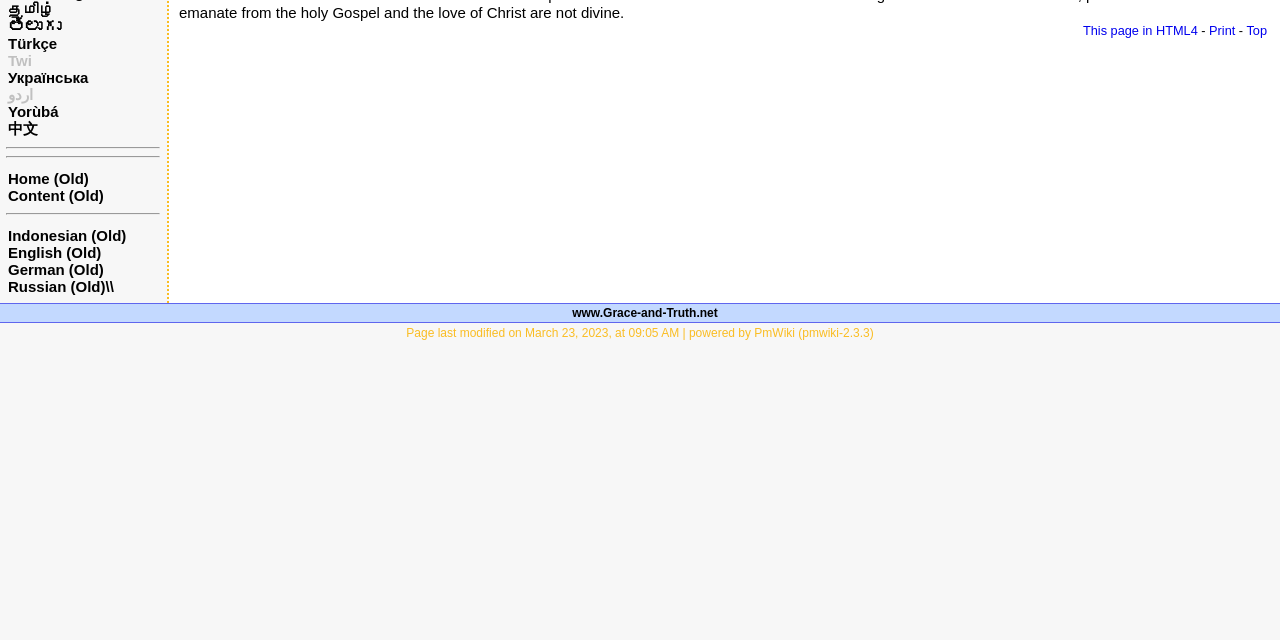Based on the element description Українська, identify the bounding box coordinates for the UI element. The coordinates should be in the format (top-left x, top-left y, bottom-right x, bottom-right y) and within the 0 to 1 range.

[0.006, 0.108, 0.069, 0.134]